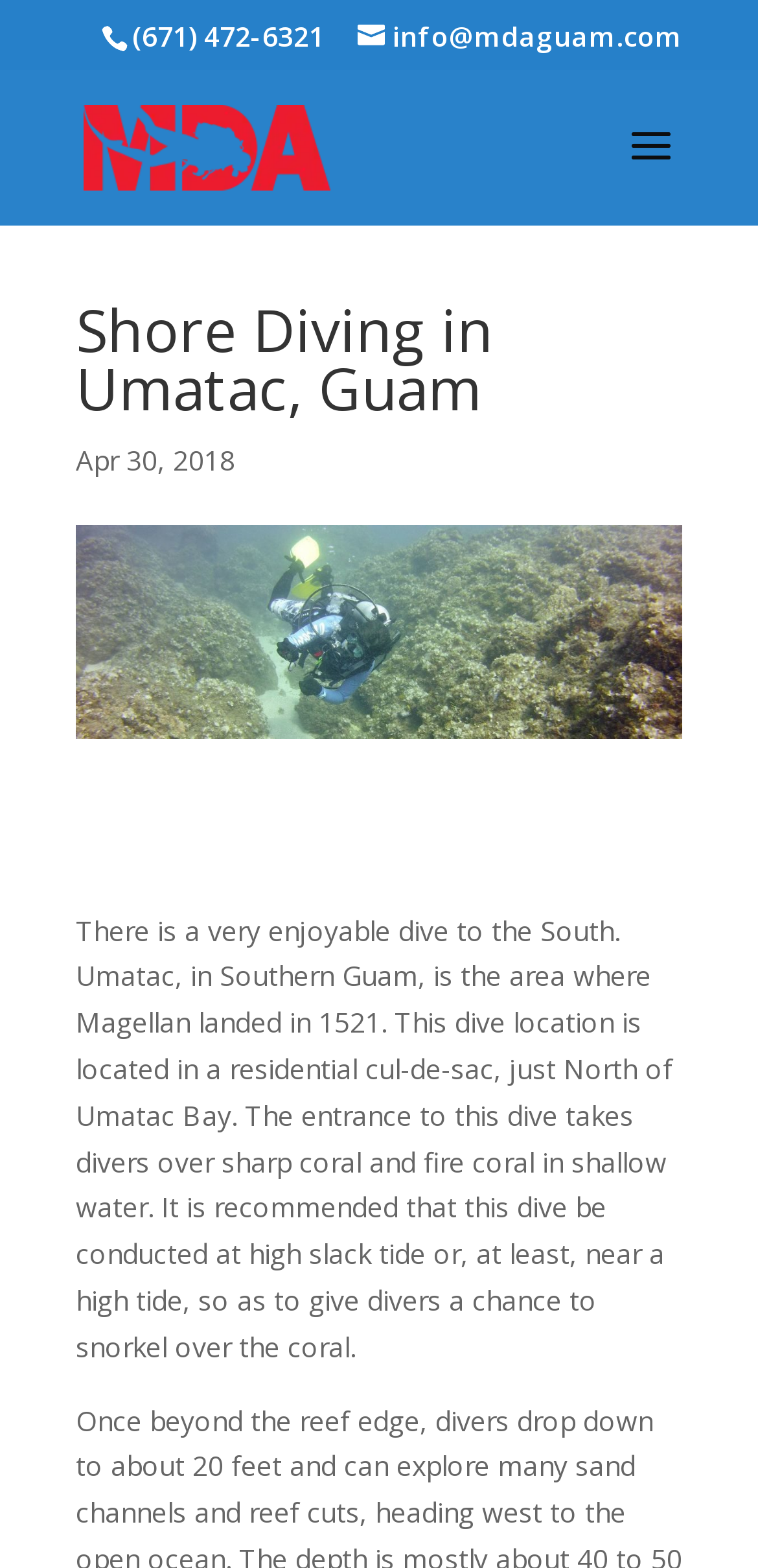What is the recommended time to conduct the dive?
Give a single word or phrase as your answer by examining the image.

High slack tide or near high tide